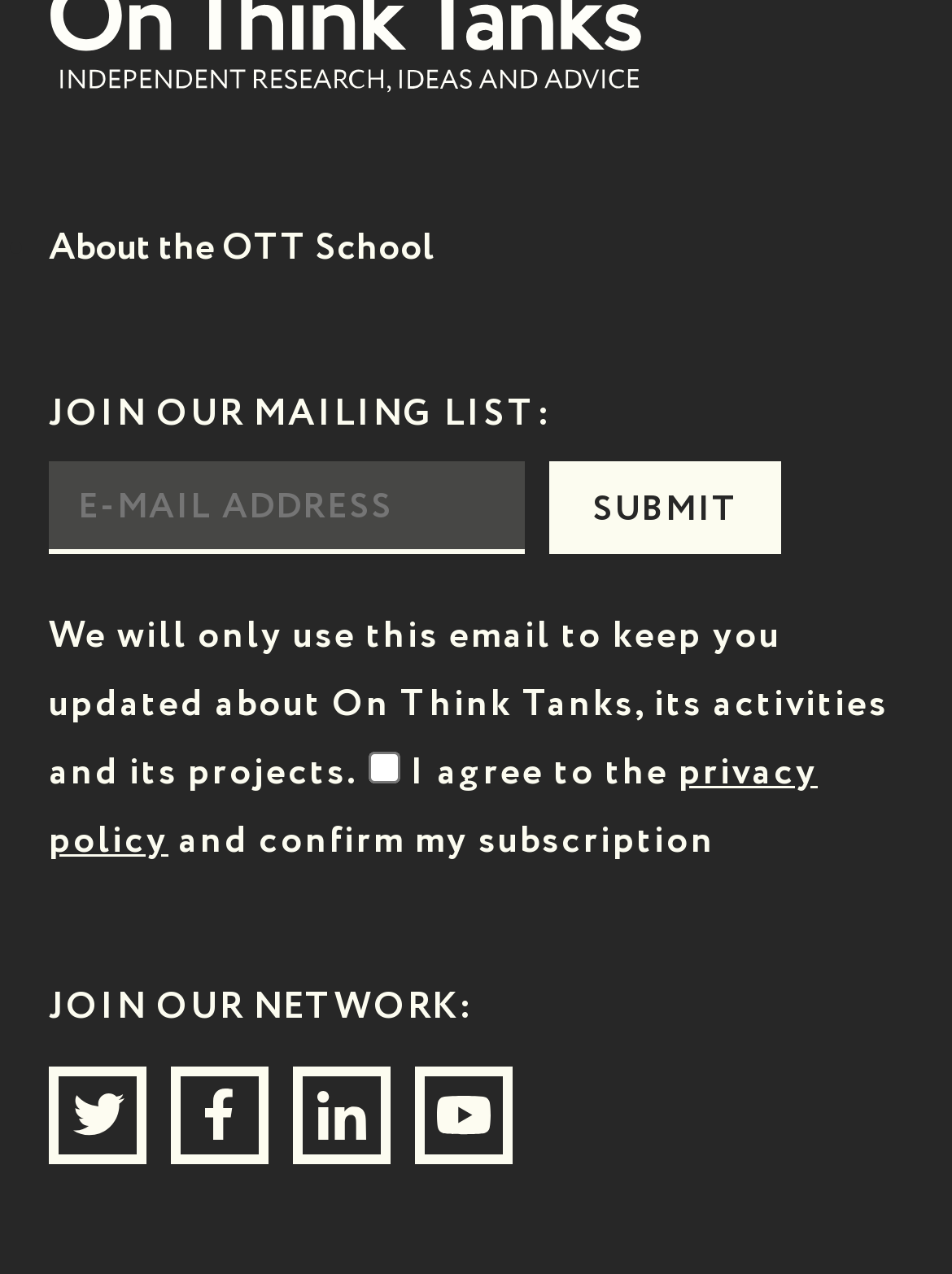Provide a short answer using a single word or phrase for the following question: 
What is the purpose of the textbox?

E-Mail Address